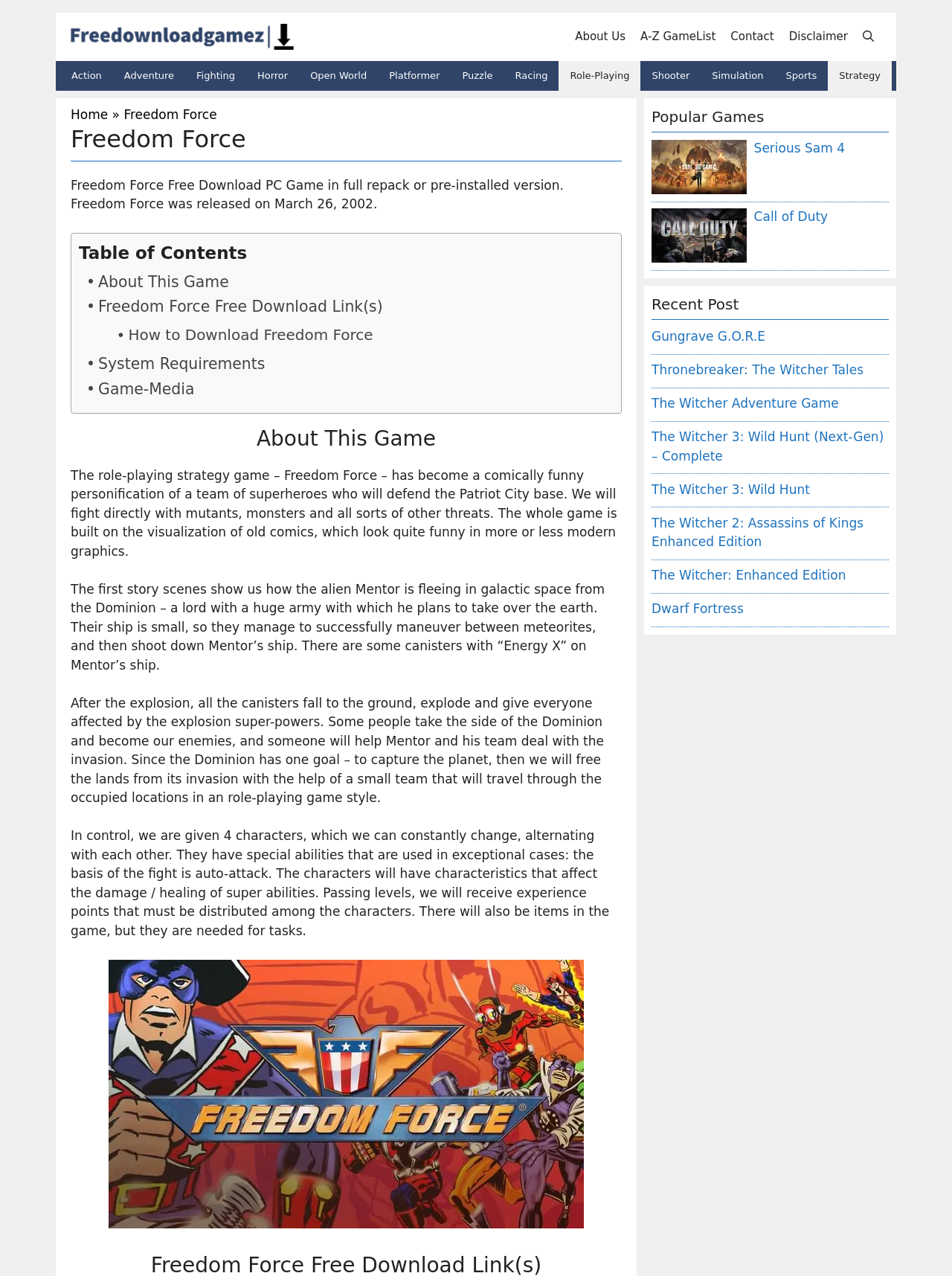Given the description A-Z GameList, predict the bounding box coordinates of the UI element. Ensure the coordinates are in the format (top-left x, top-left y, bottom-right x, bottom-right y) and all values are between 0 and 1.

[0.665, 0.016, 0.76, 0.042]